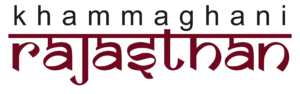What does the logo likely represent?
Please provide a detailed and comprehensive answer to the question.

The caption suggests that the logo is likely associated with regional news or information relevant to Rajasthan, emphasizing the state's vibrant heritage and community spirit, which implies that the logo represents regional news or information.